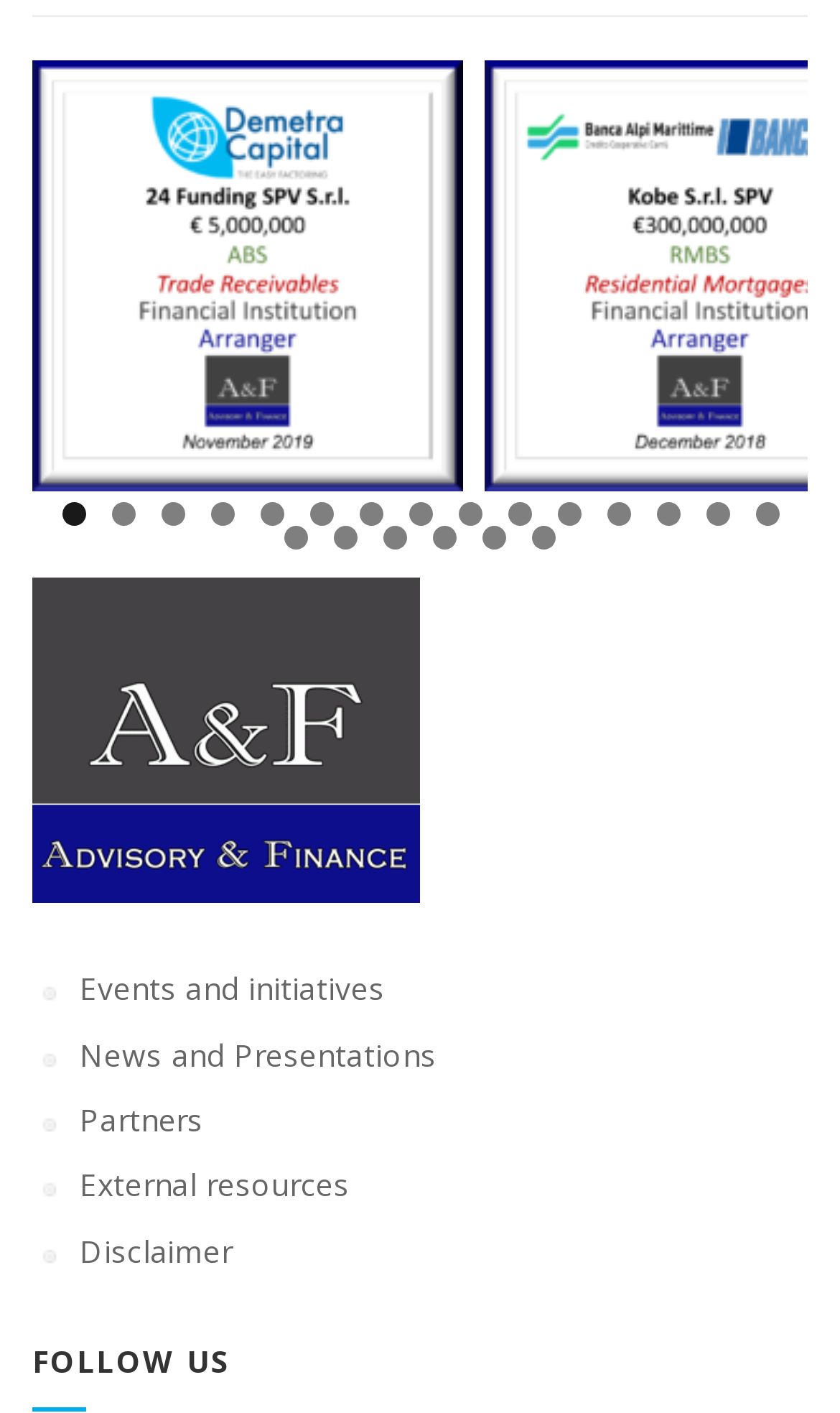Please provide the bounding box coordinates in the format (top-left x, top-left y, bottom-right x, bottom-right y). Remember, all values are floating point numbers between 0 and 1. What is the bounding box coordinate of the region described as: News and Presentations

[0.095, 0.731, 0.52, 0.76]